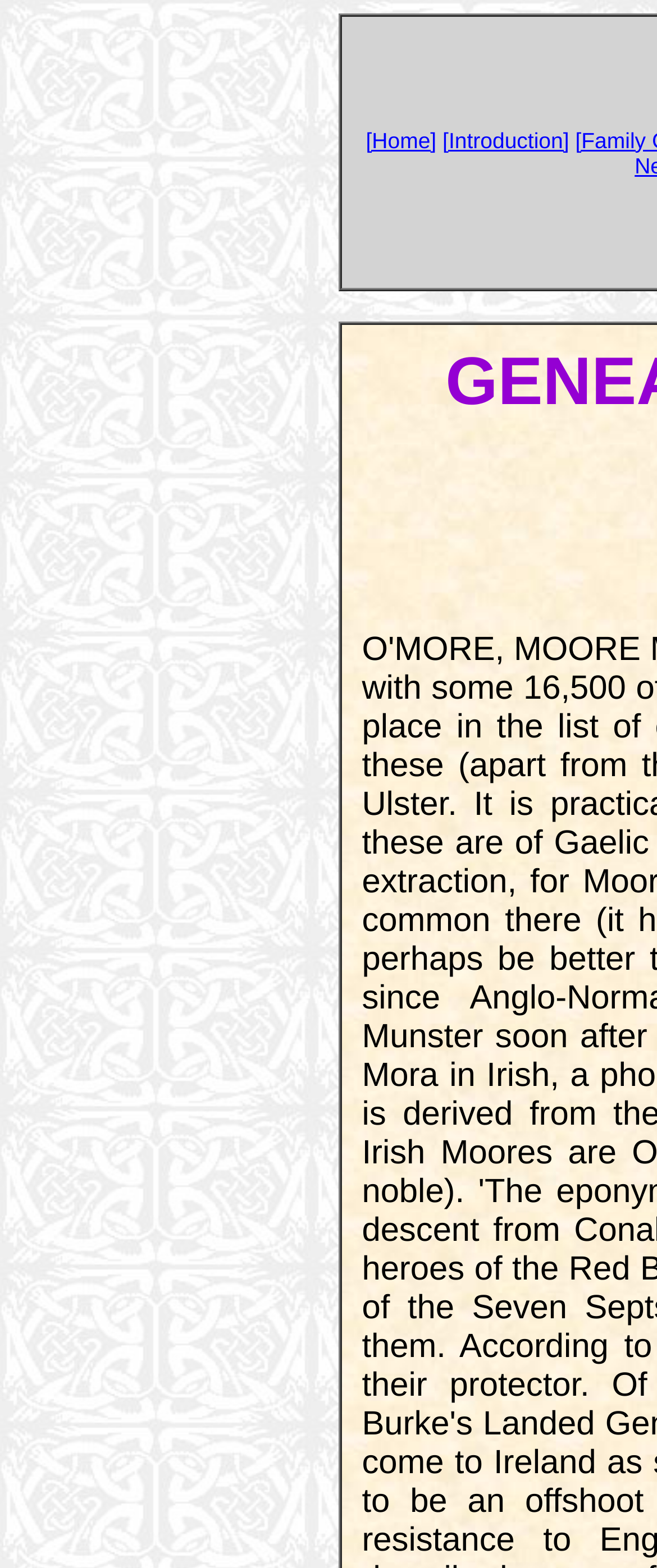Identify the main heading of the webpage and provide its text content.

GENEALOGIES OF THE FAMILIES